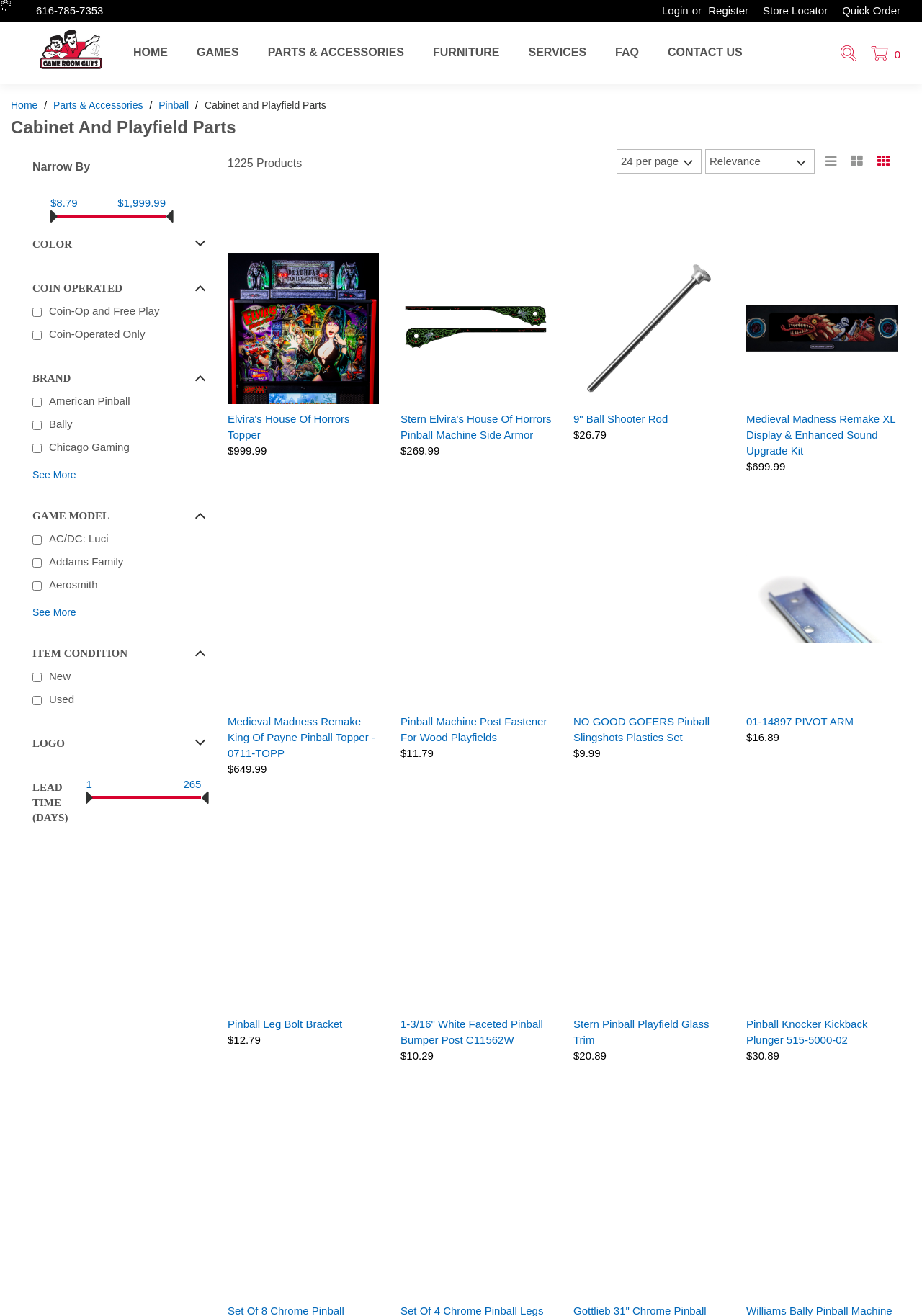Could you indicate the bounding box coordinates of the region to click in order to complete this instruction: "Call the phone number".

[0.039, 0.002, 0.112, 0.014]